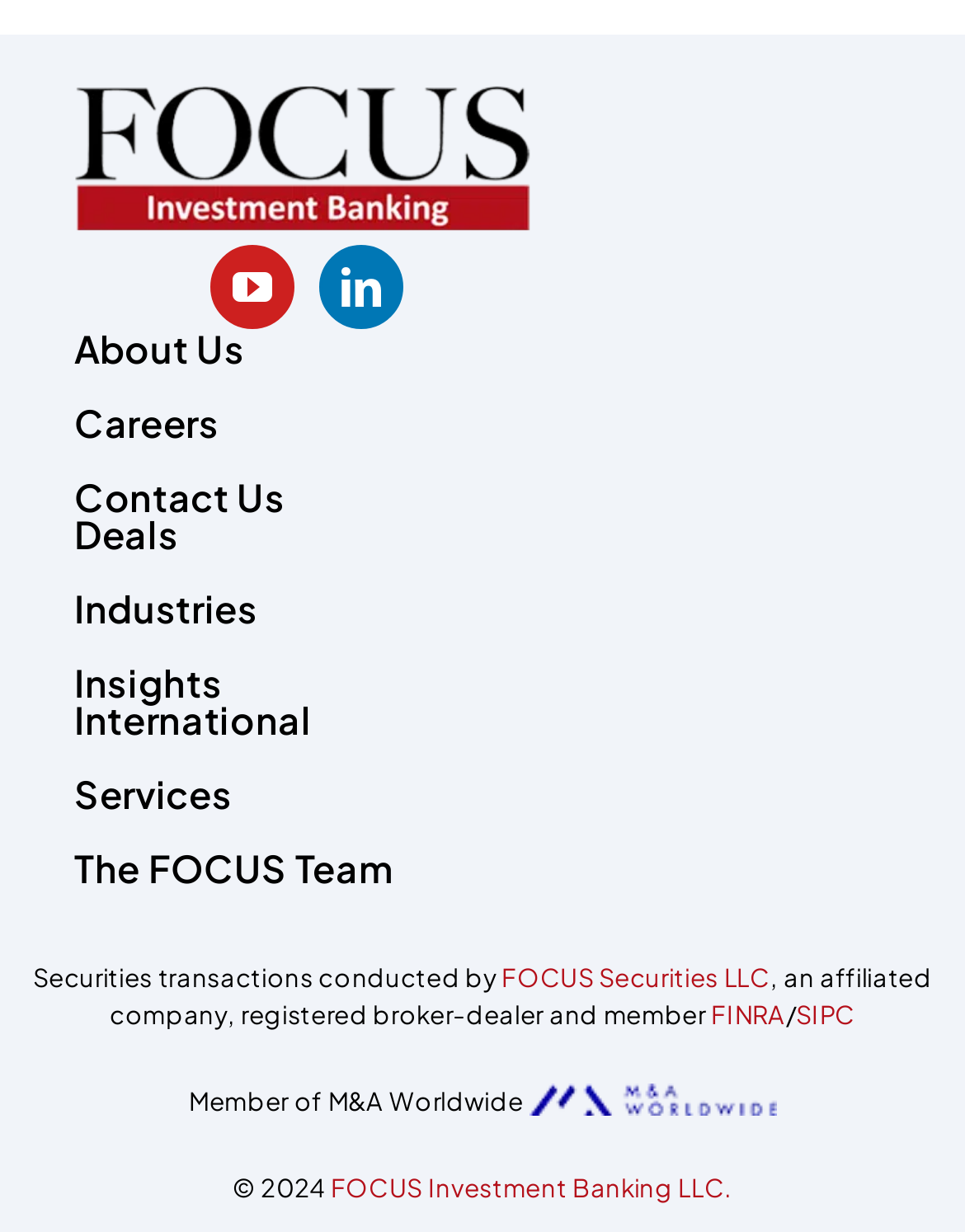Please give the bounding box coordinates of the area that should be clicked to fulfill the following instruction: "explore industries". The coordinates should be in the format of four float numbers from 0 to 1, i.e., [left, top, right, bottom].

[0.077, 0.473, 0.267, 0.511]